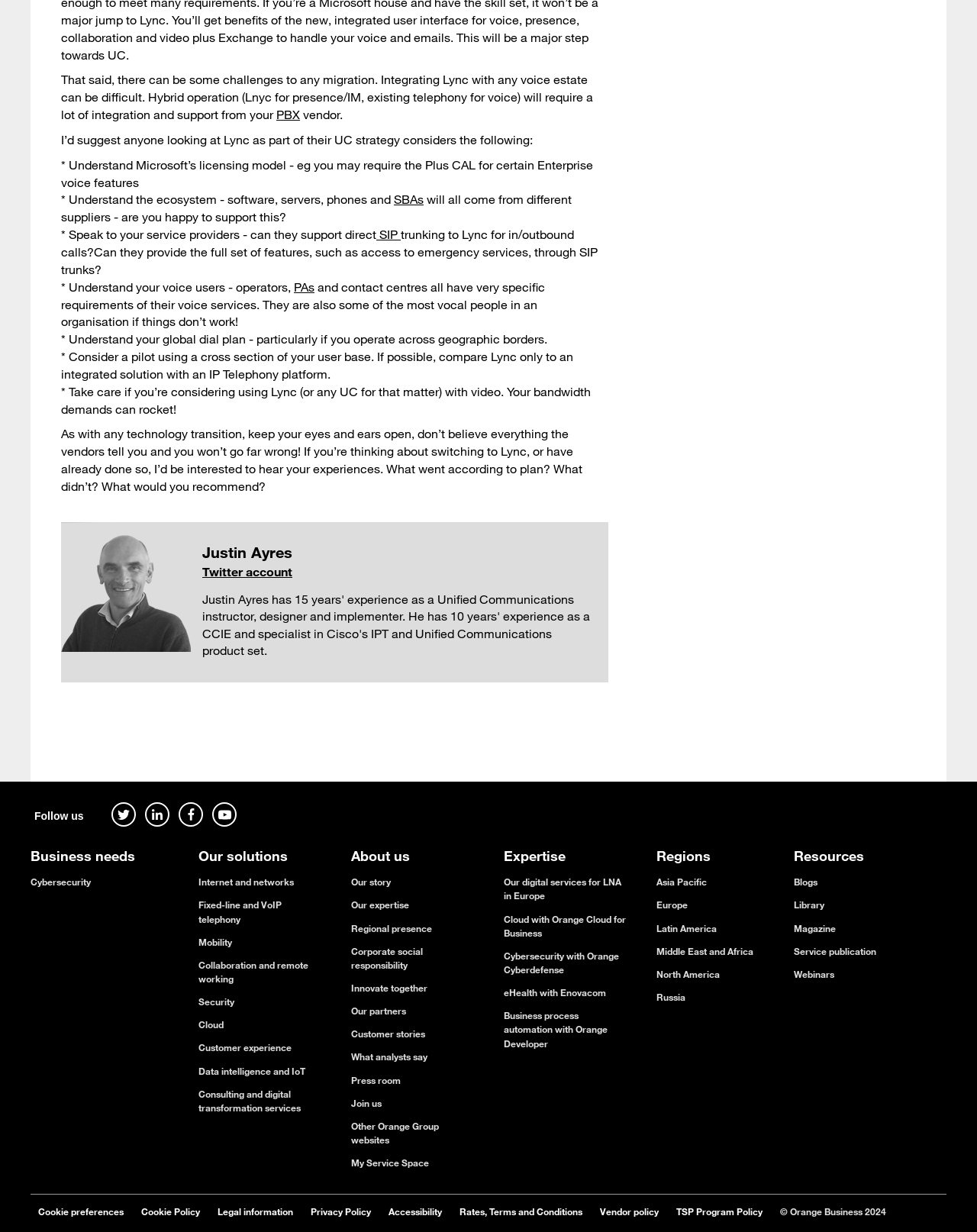Provide the bounding box coordinates for the area that should be clicked to complete the instruction: "Explore our digital services for LNA in Europe".

[0.516, 0.711, 0.636, 0.732]